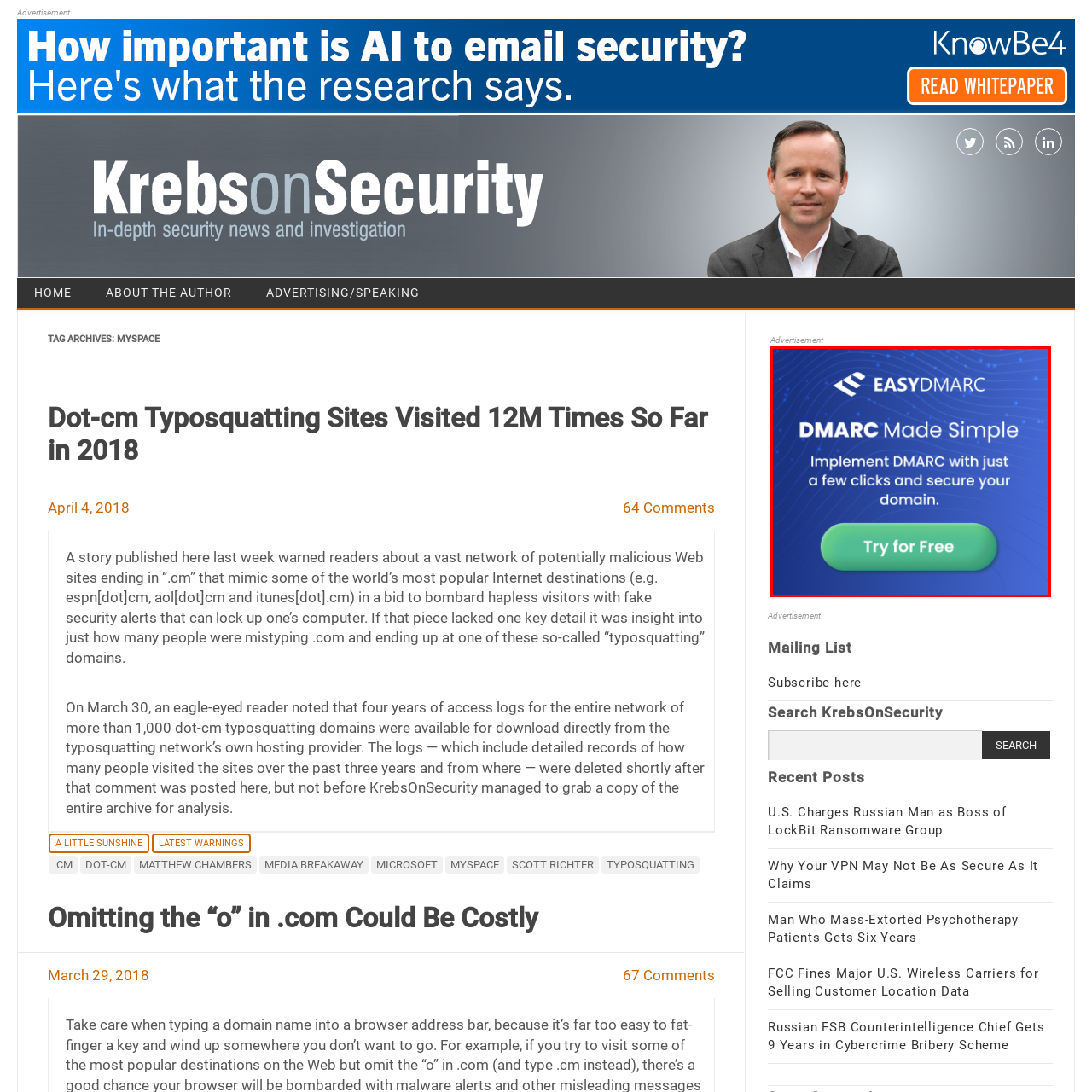What is the purpose of DMARC?
Study the image within the red bounding box and provide a detailed response to the question.

According to the caption, DMARC stands for Domain-based Message Authentication, Reporting & Conformance, which suggests that its primary purpose is to authenticate messages and ensure their legitimacy. This is likely to prevent spam or phishing attacks.